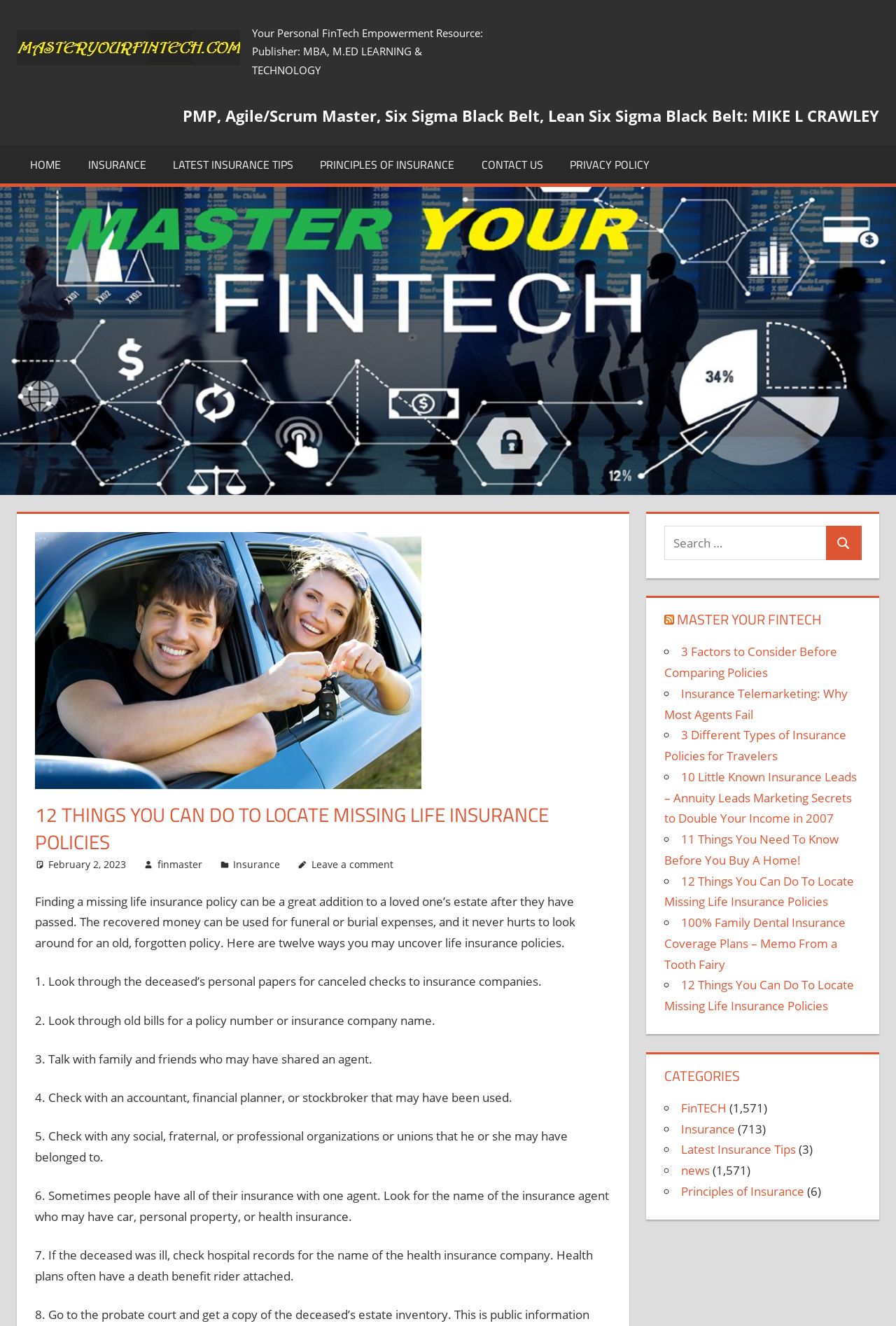Please provide a comprehensive answer to the question below using the information from the image: What is the topic of the current article?

The topic of the current article can be inferred from the heading '12 THINGS YOU CAN DO TO LOCATE MISSING LIFE INSURANCE POLICIES' and the static text 'Finding a missing life insurance policy can be a great addition to a loved one’s estate after they have passed.'.